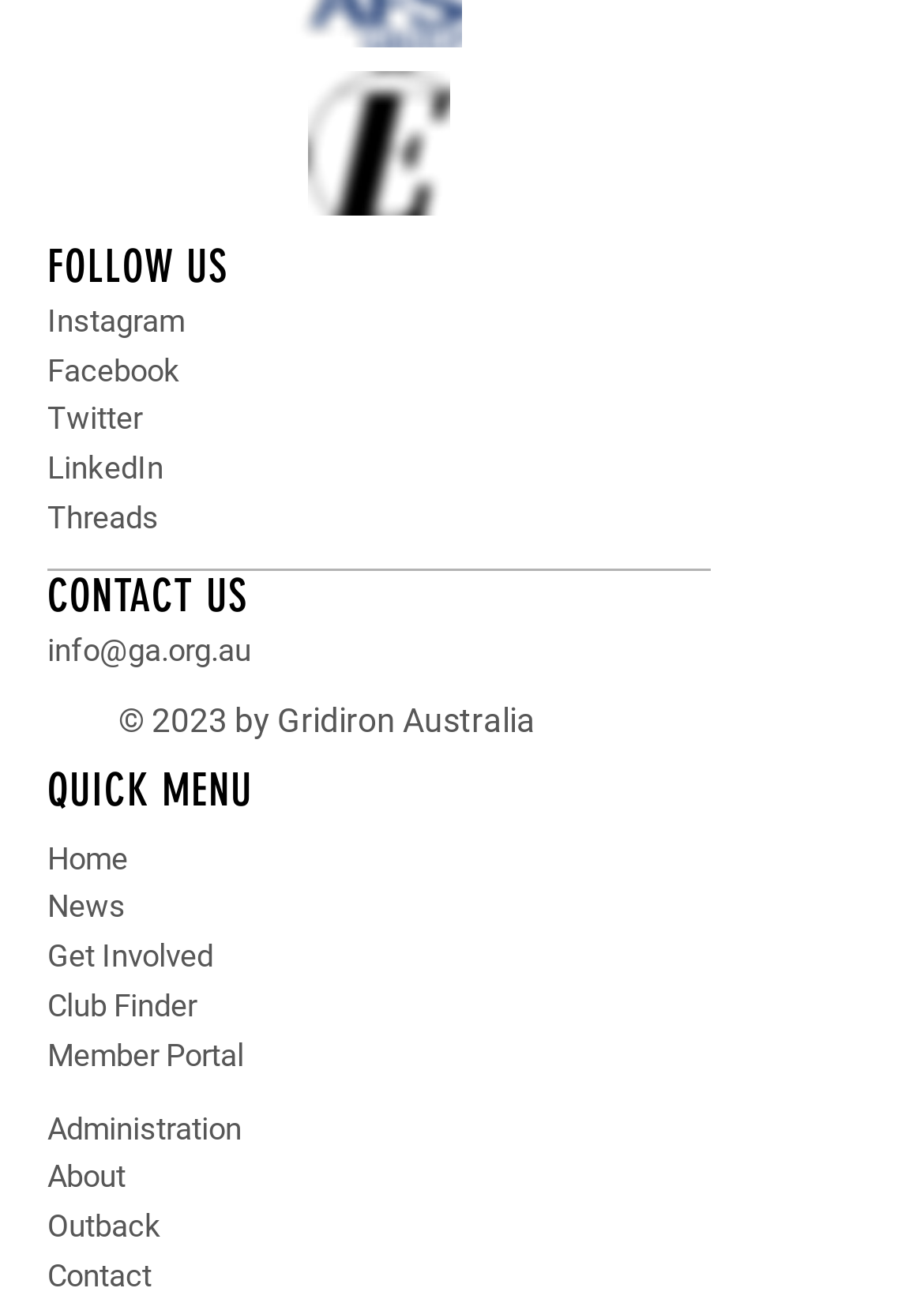Answer the question below in one word or phrase:
How many social media links are available?

5